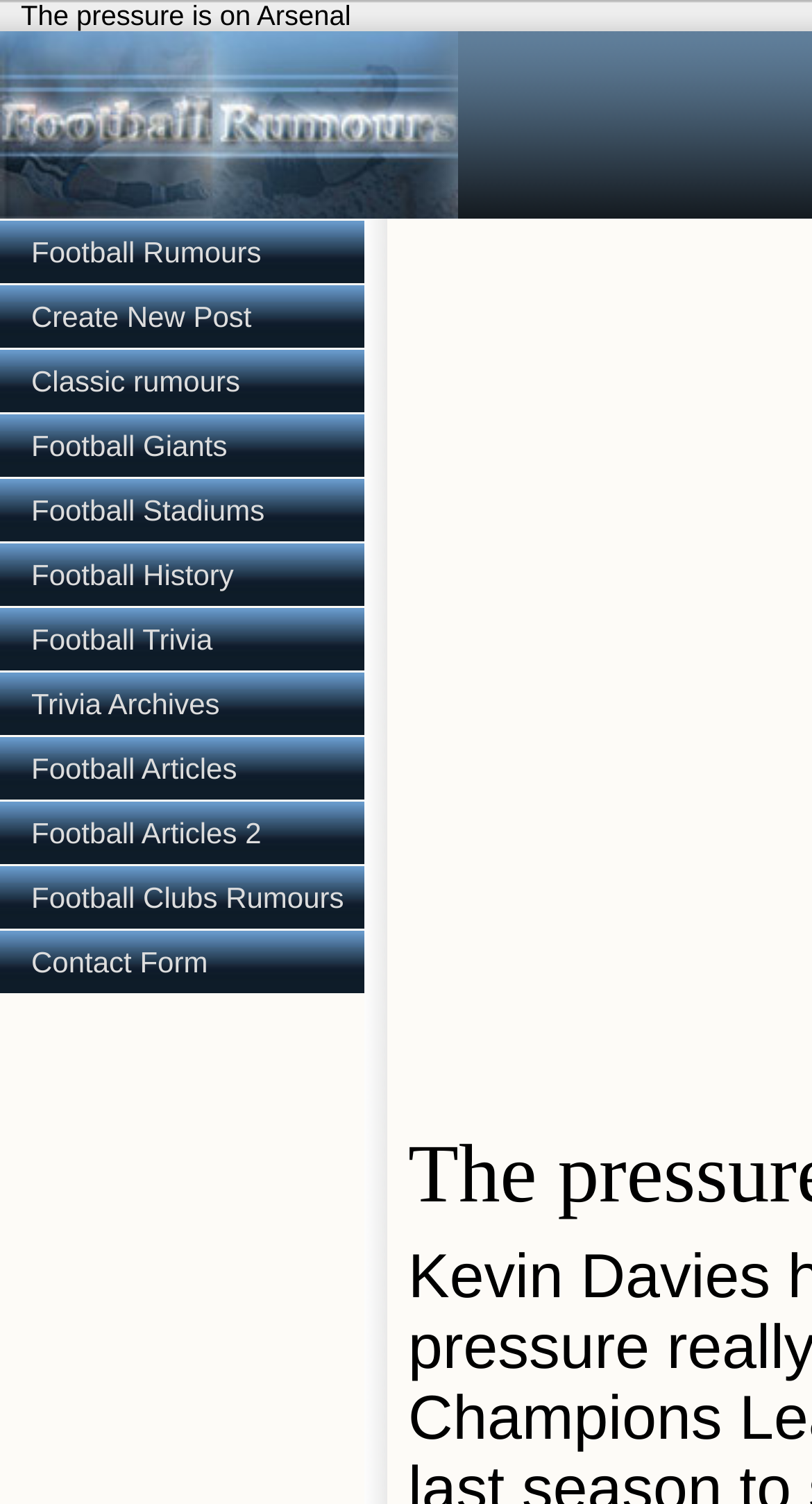Pinpoint the bounding box coordinates of the clickable area needed to execute the instruction: "Read football articles". The coordinates should be specified as four float numbers between 0 and 1, i.e., [left, top, right, bottom].

[0.0, 0.49, 0.449, 0.532]